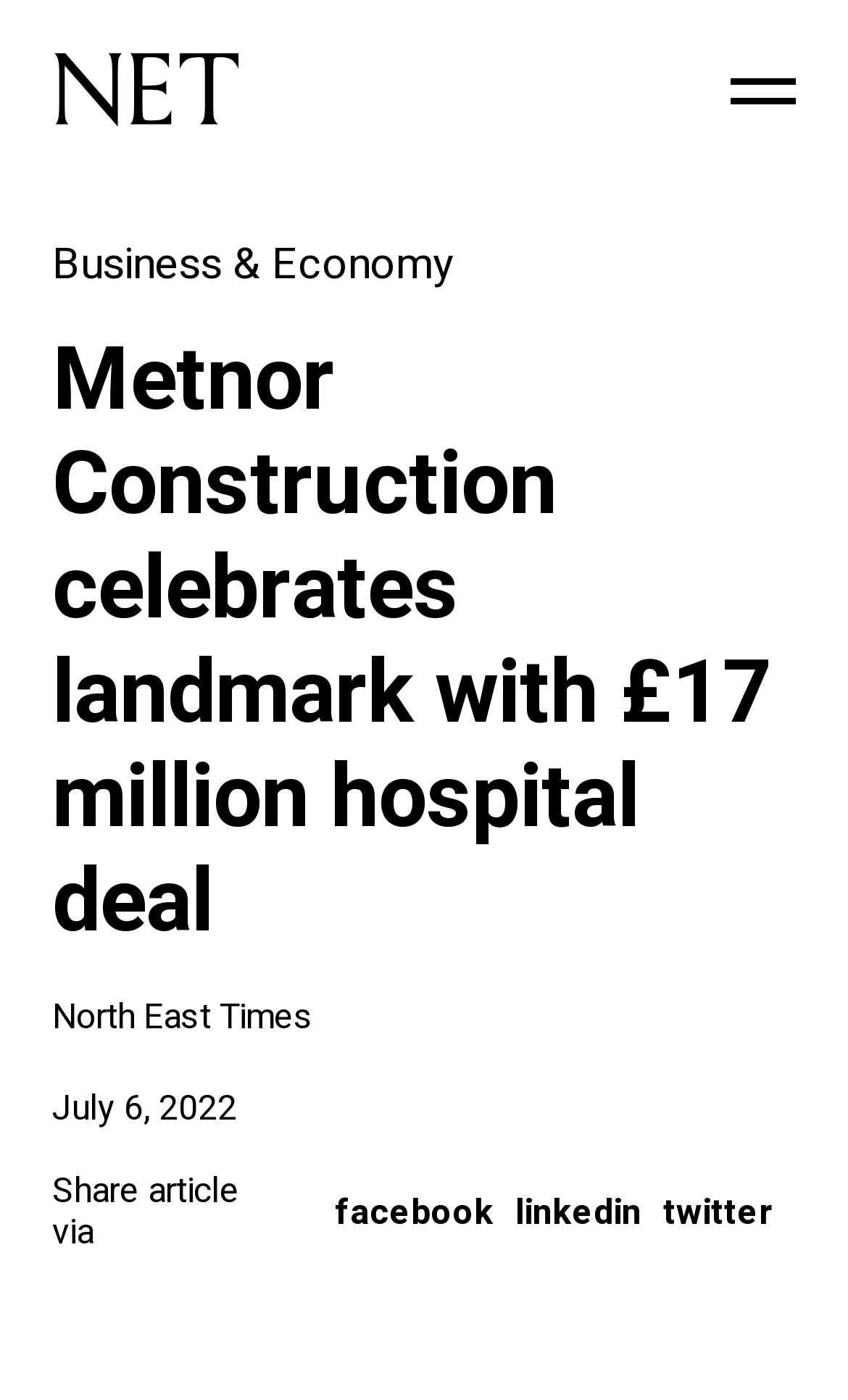Describe all the significant parts and information present on the webpage.

The webpage is about Metnor Construction, a construction firm, celebrating its 20th anniversary with a significant contract win in the healthcare sector. At the top left of the page, there is a link to the homepage and an image, likely the company's logo. Below this, there is a link to the "contact" page. 

On the top right, there is a "Menu" link. Below the top section, the main content begins with a heading that summarizes the article's topic. The heading is followed by a subheading "North East Times" and a date "July 6, 2022". 

The main article text is not explicitly mentioned in the accessibility tree, but it is likely to be below the heading and subheading. At the bottom of the page, there is a section for sharing the article via social media, with links to Facebook, LinkedIn, and Twitter.